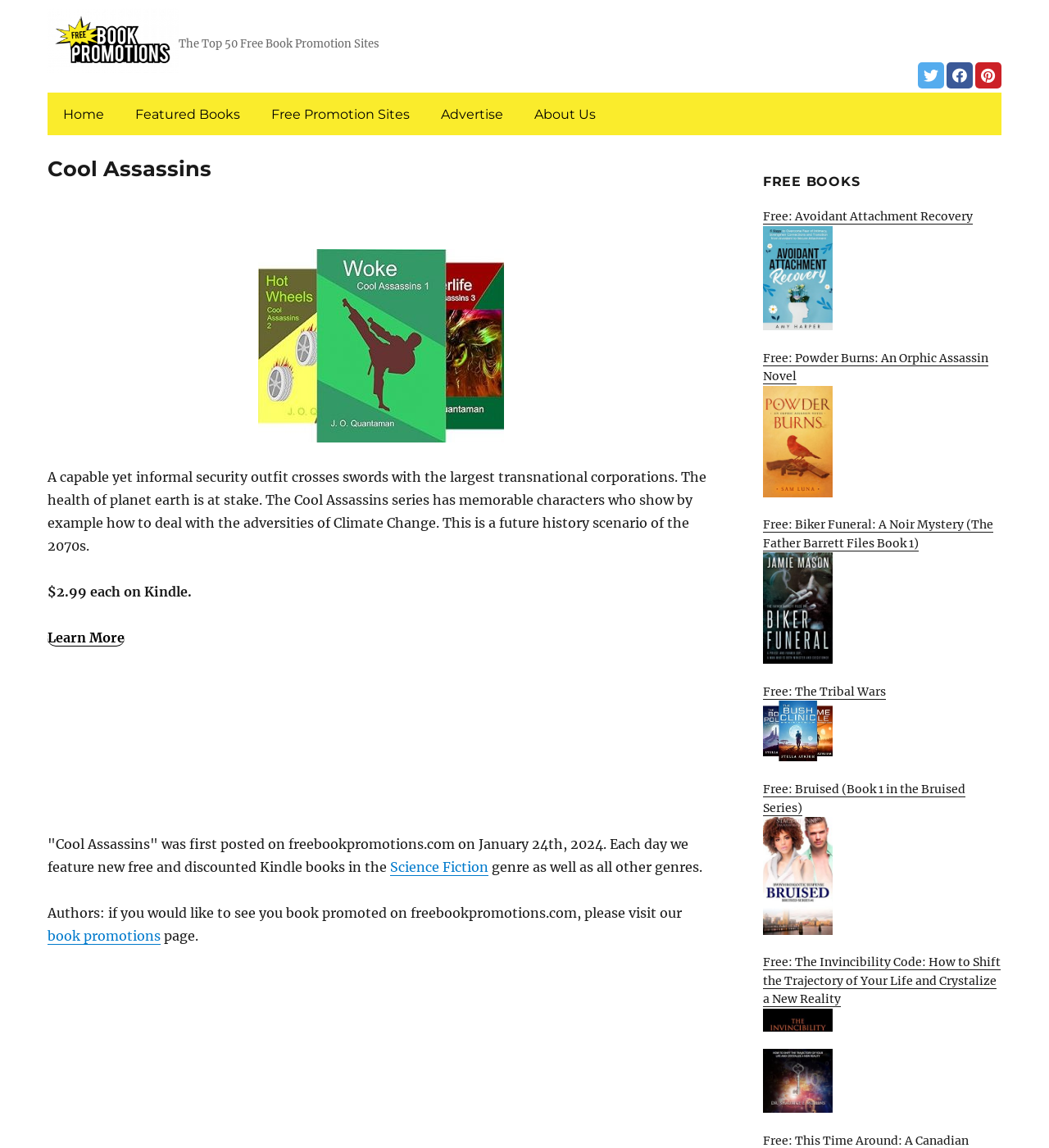Determine the bounding box coordinates of the section to be clicked to follow the instruction: "View popular posts". The coordinates should be given as four float numbers between 0 and 1, formatted as [left, top, right, bottom].

None